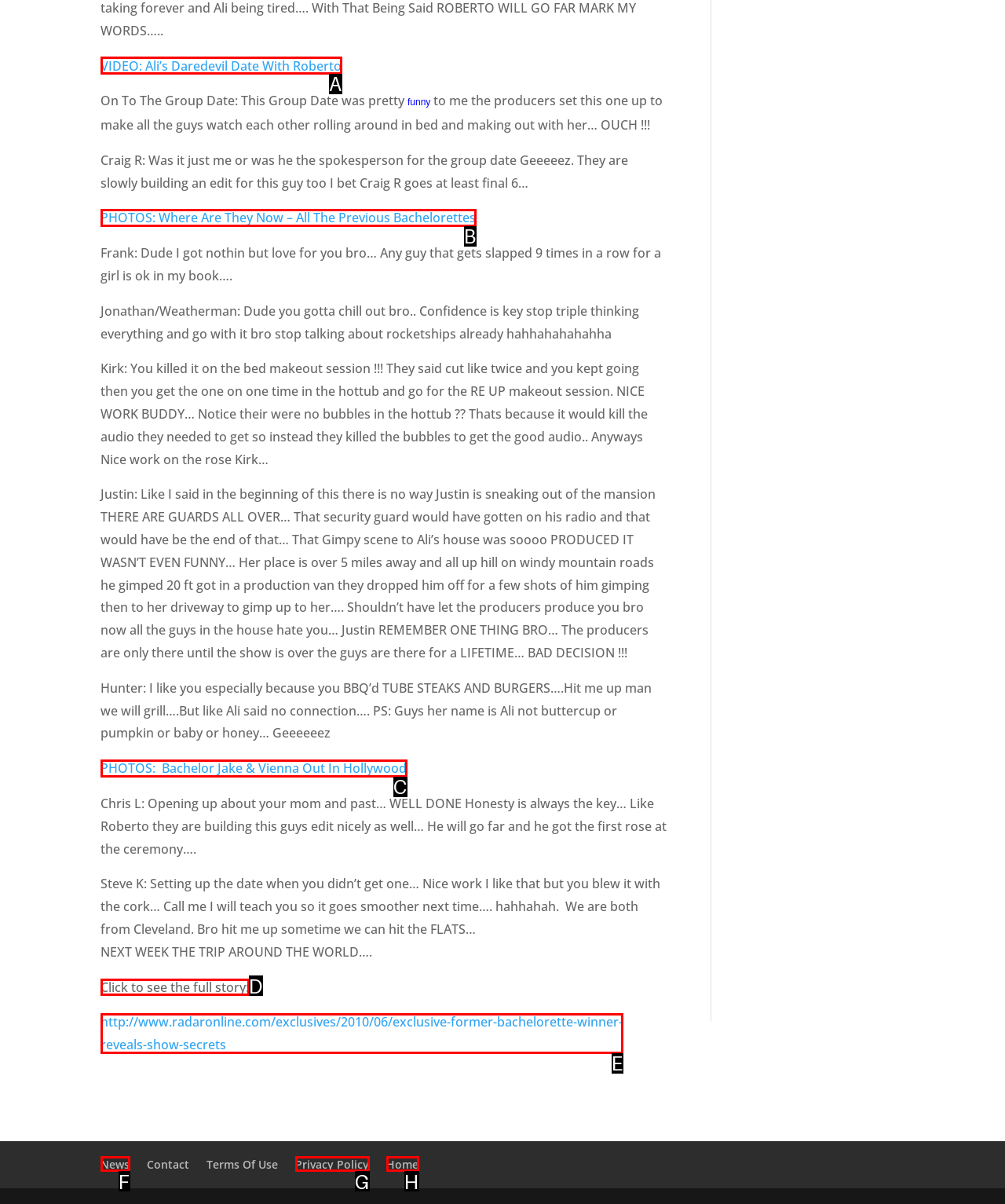Identify the correct HTML element to click for the task: Click to see the full story. Provide the letter of your choice.

D